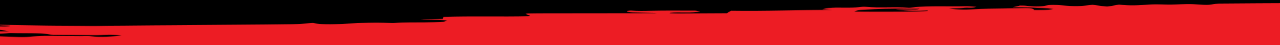Deliver an in-depth description of the image, highlighting major points.

The image features a vibrant graphic associated with Firepower Honda, prominently displaying the brand’s logo in bold colors. The logo features a dynamic design that symbolizes speed and performance, sitting against a striking black and red background that conveys energy and excitement. This imagery captures the essence of racing and motorcycle culture, reflecting the brand's identity as a competitive force in the motorsports community. Firepower Honda is known for its dedication to high-performance motorcycles, and this emblematic design aims to resonate with fans and enthusiasts alike, showcasing their commitment to excellence in the racing world.